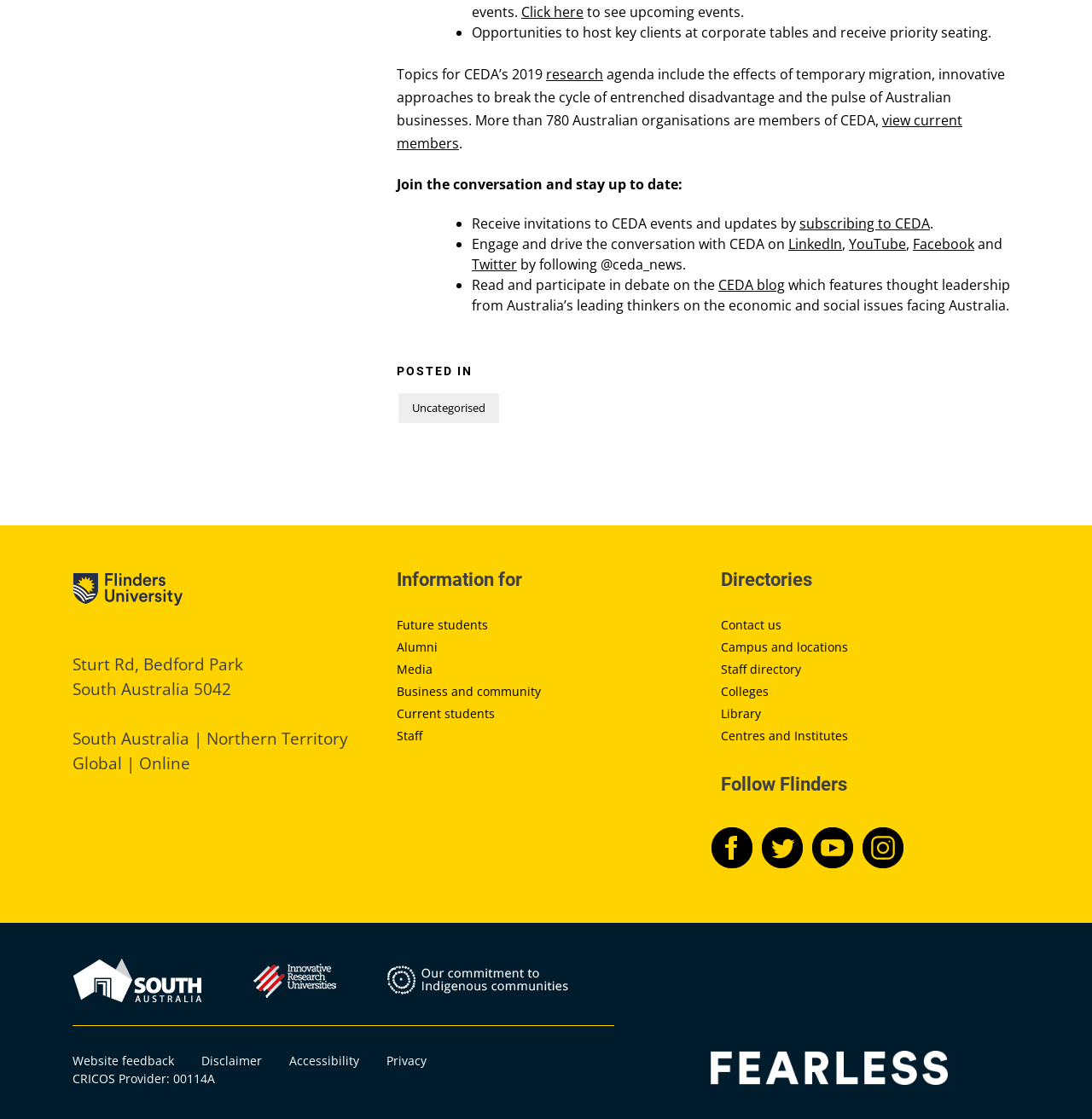Provide a short answer using a single word or phrase for the following question: 
What is the purpose of CEDA?

To host events and discuss economic and social issues